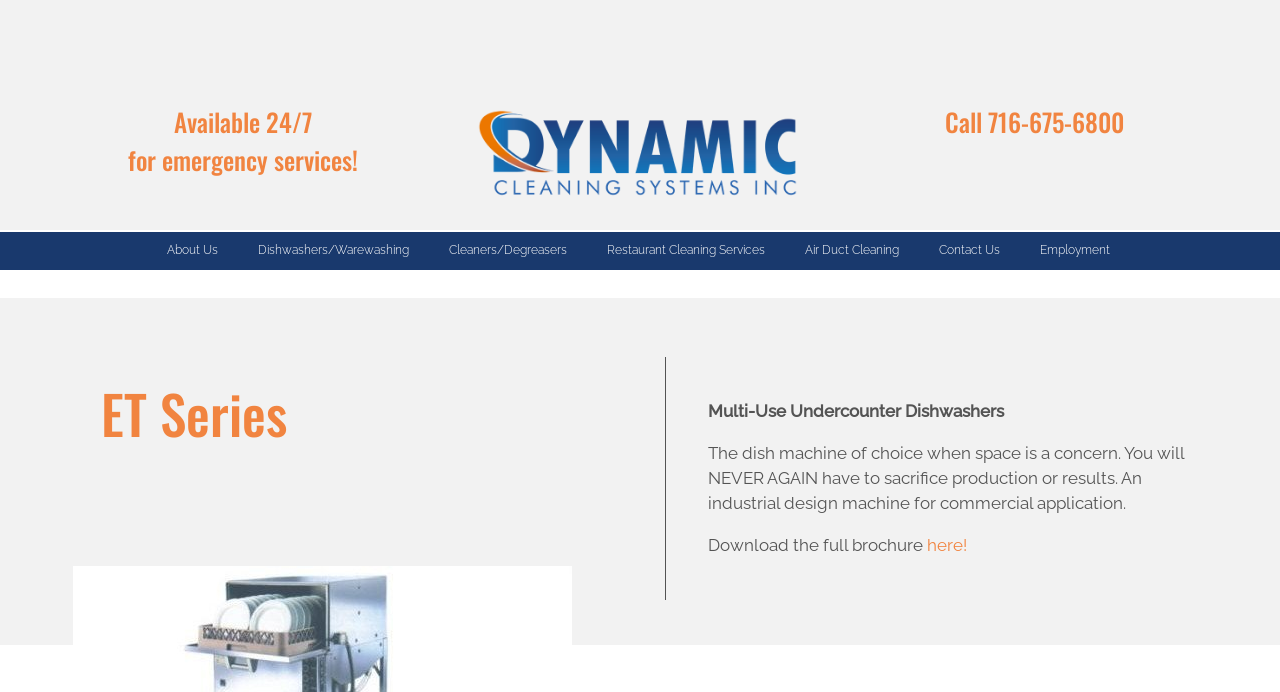What type of dishwashers are described on this page?
Please give a detailed and elaborate answer to the question based on the image.

I found this information by looking at the StaticText element that says 'Multi-Use Undercounter Dishwashers' which is located below the heading 'ET Series'.